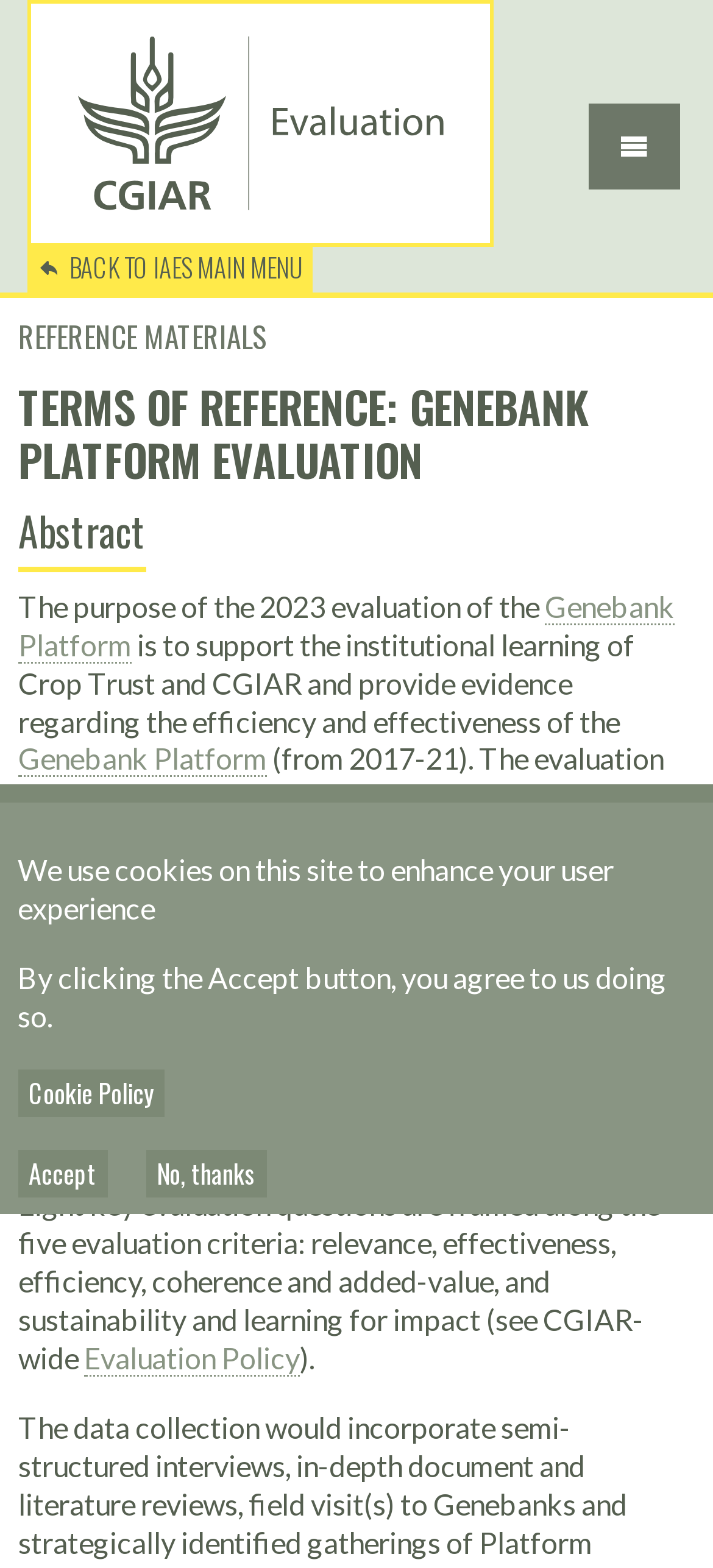Carefully examine the image and provide an in-depth answer to the question: How many key evaluation questions are framed?

Eight key evaluation questions are framed along the five evaluation criteria: relevance, effectiveness, efficiency, coherence and added-value, and sustainability and learning for impact.